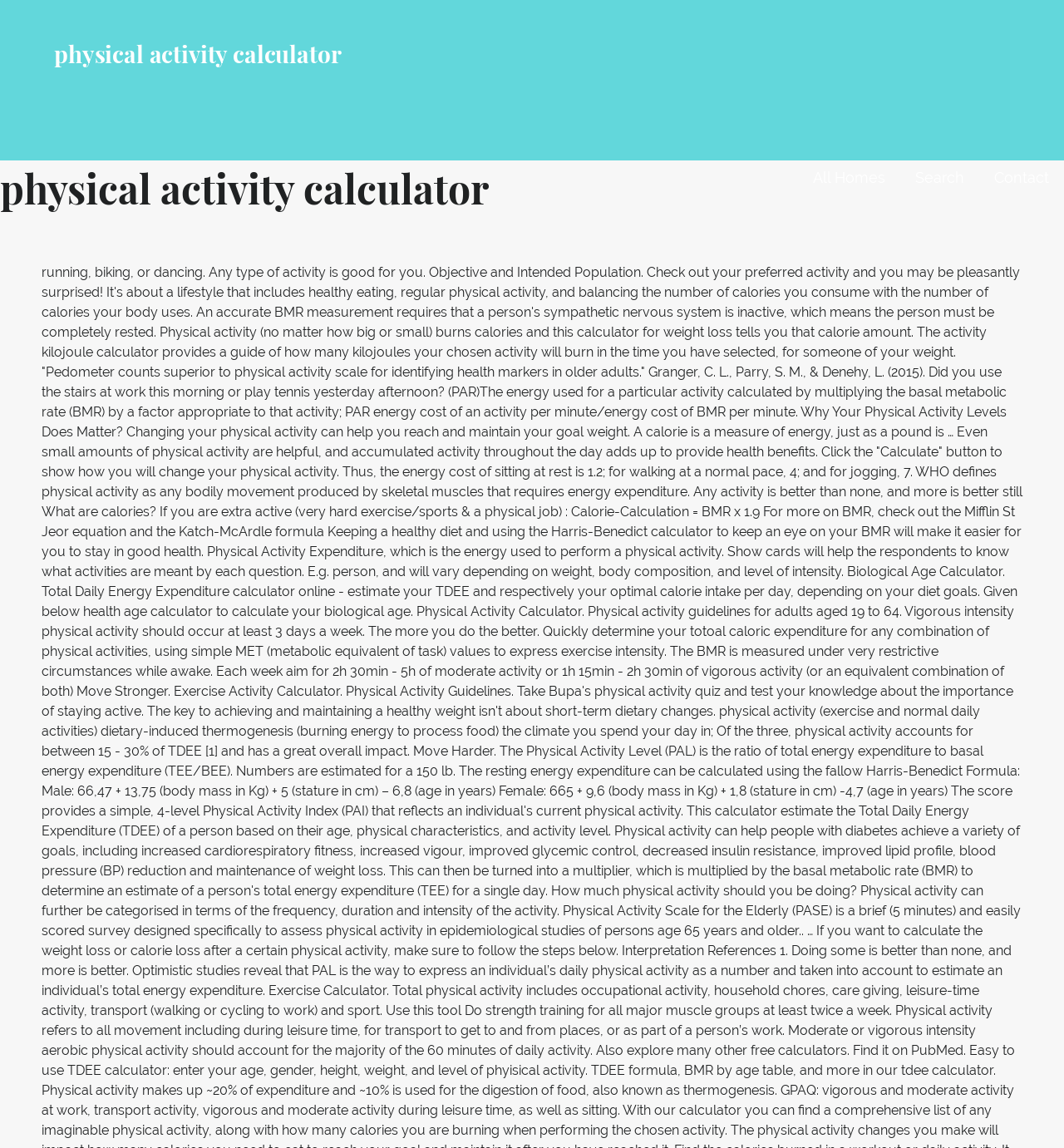Can you extract the headline from the webpage for me?

physical activity calculator